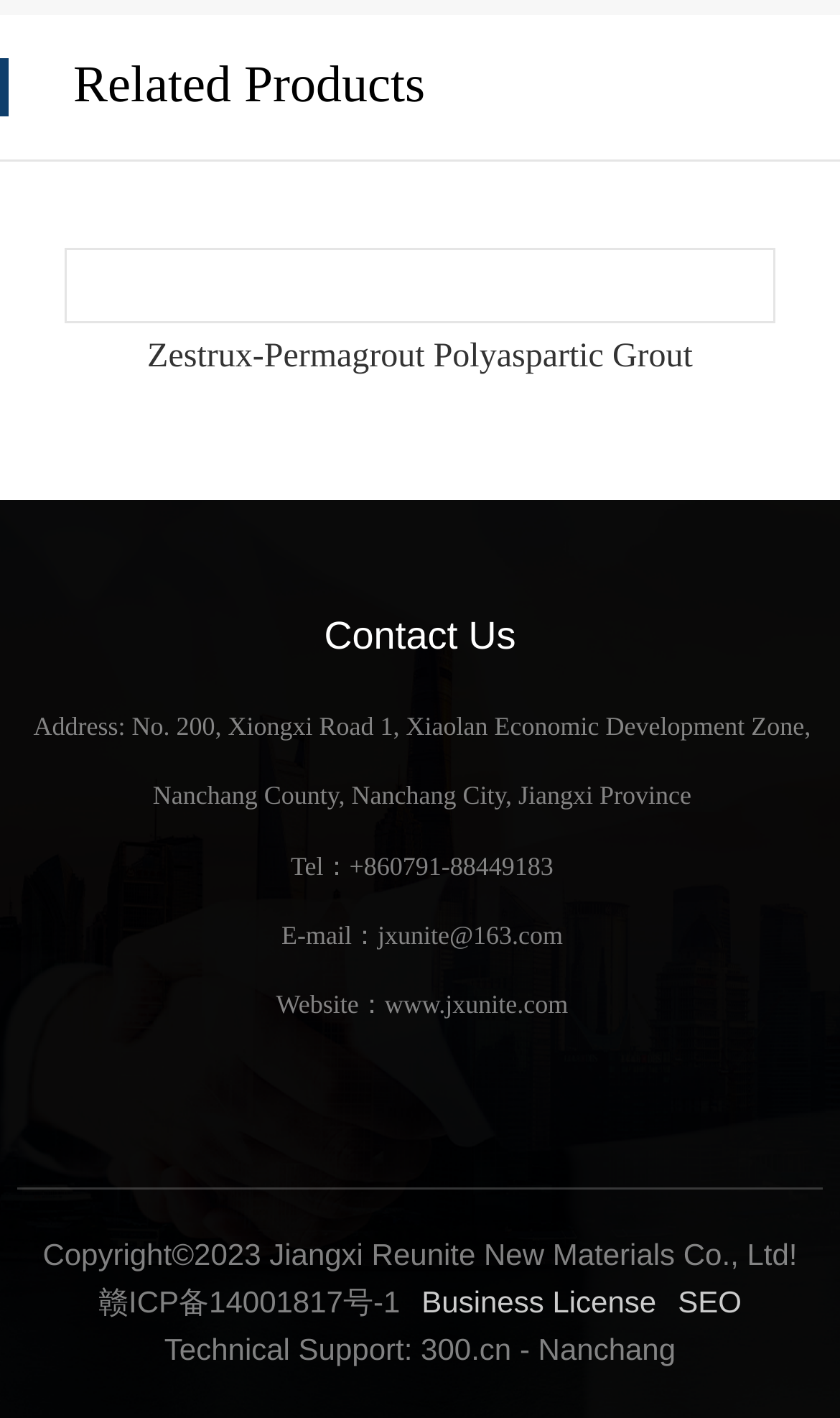Locate the bounding box coordinates of the area you need to click to fulfill this instruction: 'Get technical support'. The coordinates must be in the form of four float numbers ranging from 0 to 1: [left, top, right, bottom].

[0.501, 0.939, 0.619, 0.964]